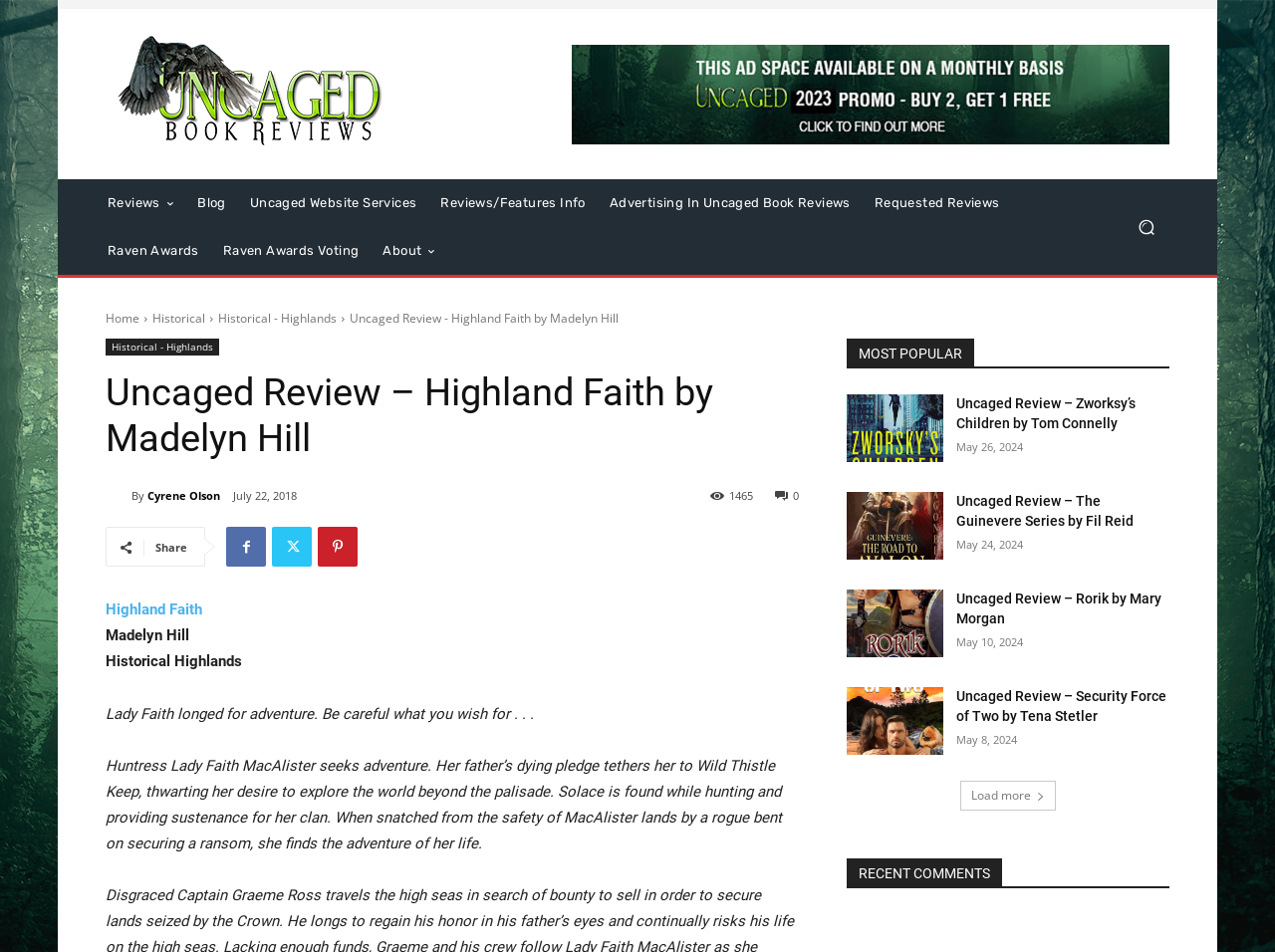How many views does the review have? Using the information from the screenshot, answer with a single word or phrase.

1465